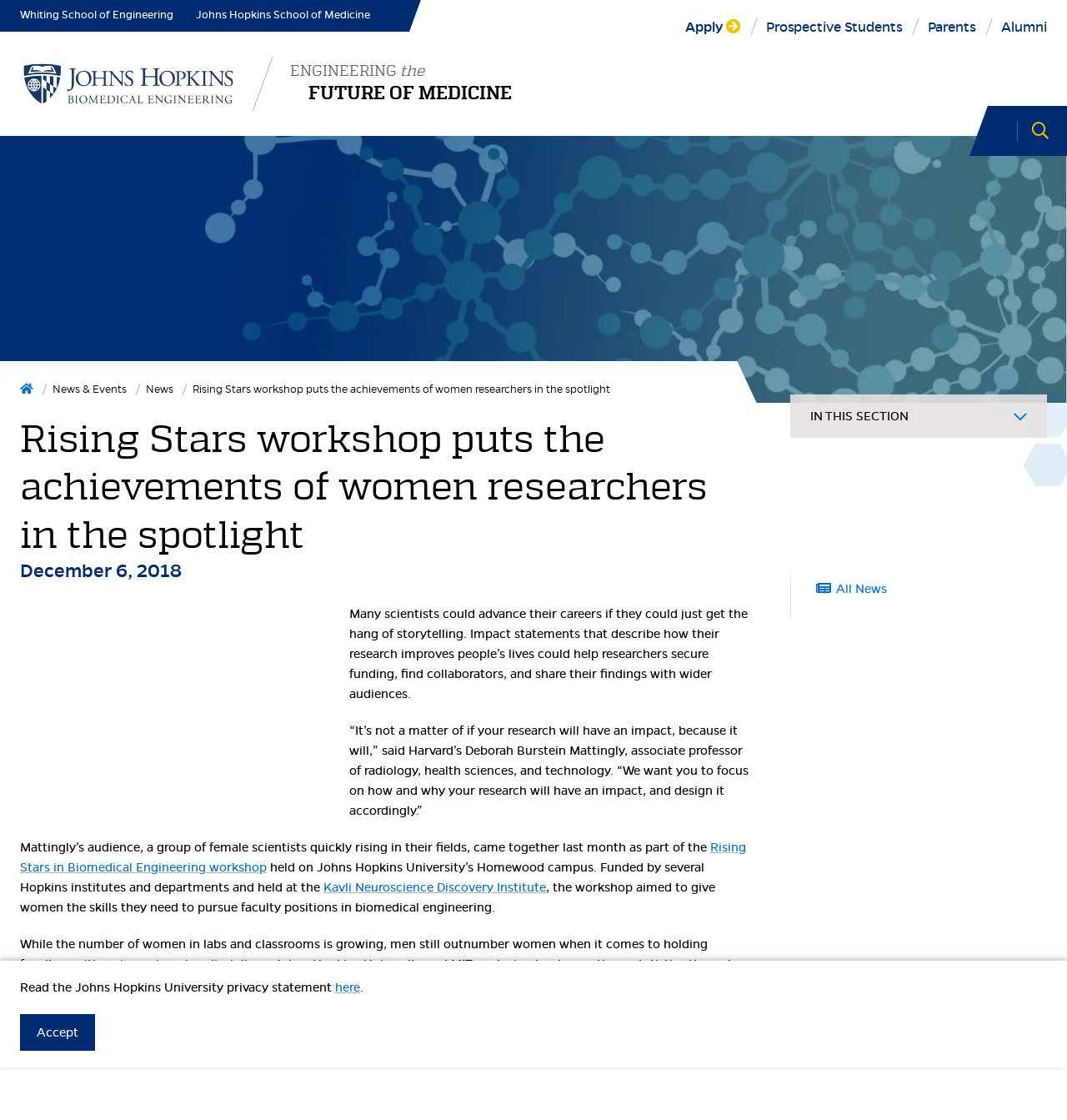Identify the bounding box for the given UI element using the description provided. Coordinates should be in the format (top-left x, top-left y, bottom-right x, bottom-right y) and must be between 0 and 1. Here is the description: Whiting School of Engineering

[0.019, 0.0, 0.162, 0.028]